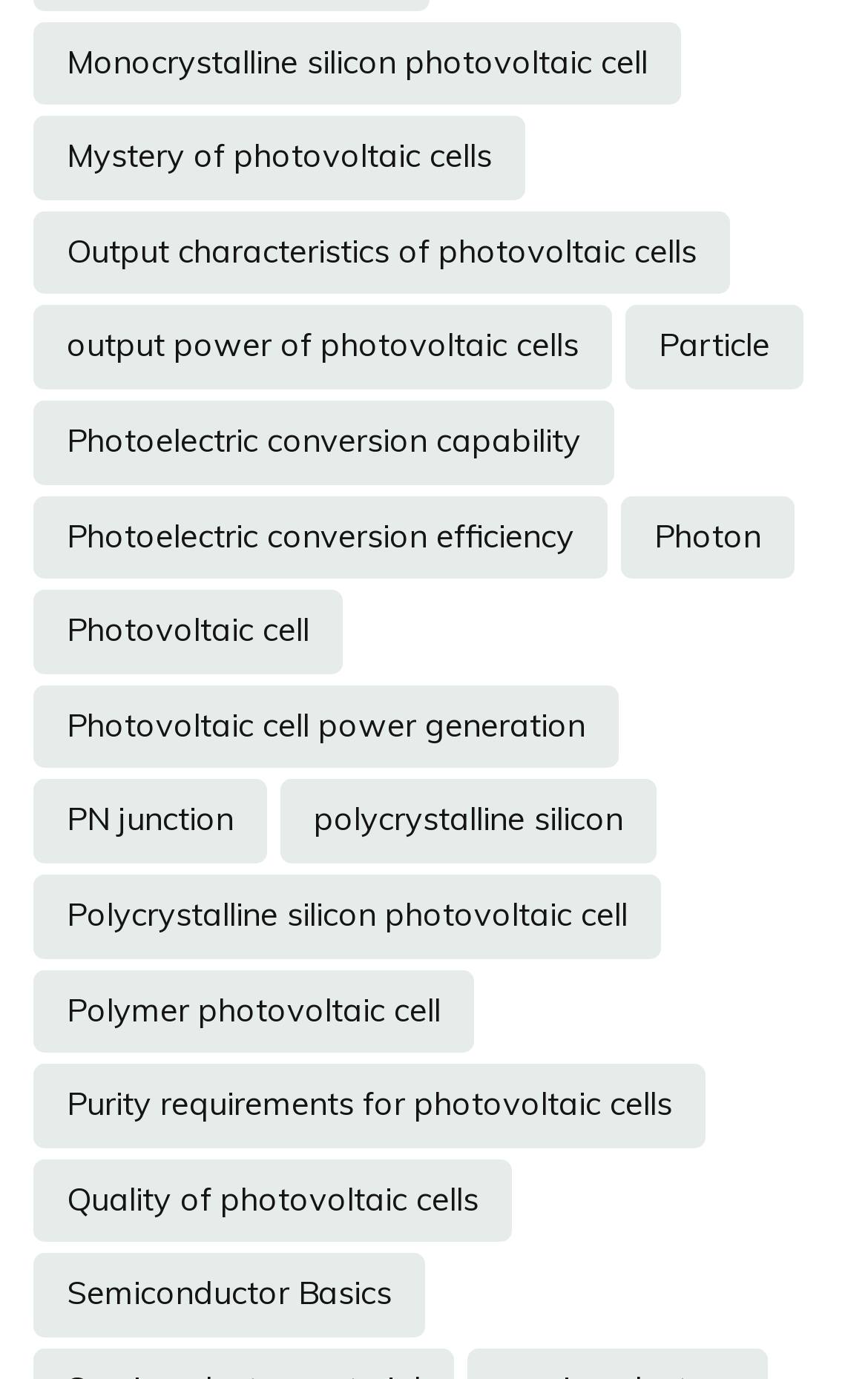What is the topic of the last link?
Give a single word or phrase answer based on the content of the image.

Semiconductor Basics